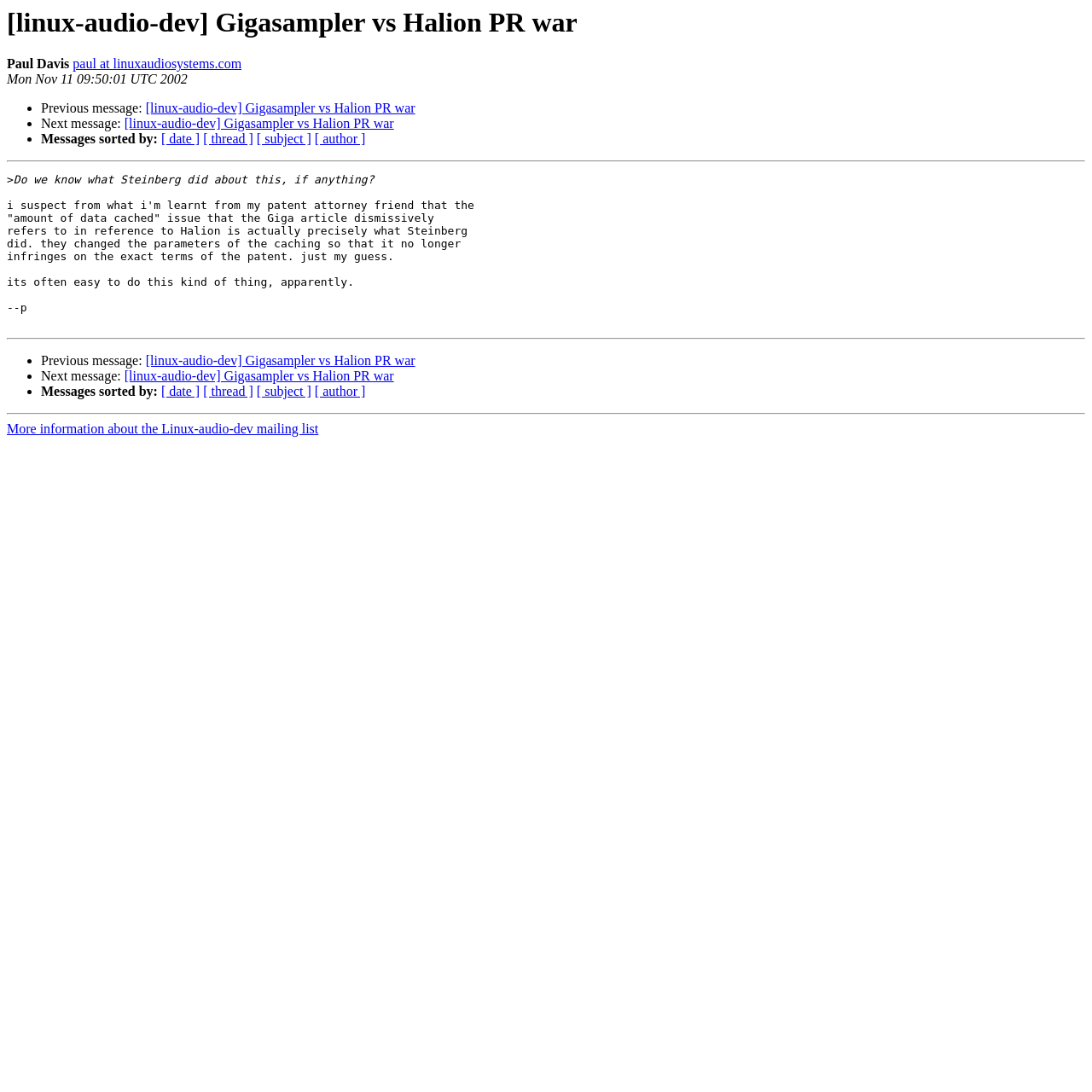What are the options to sort messages by?
Please craft a detailed and exhaustive response to the question.

The options to sort messages by can be determined by looking at the links with the text '[ date ]', '[ thread ]', '[ subject ]', and '[ author ]' which are located near the middle of the webpage, indicating that messages can be sorted by these four options.